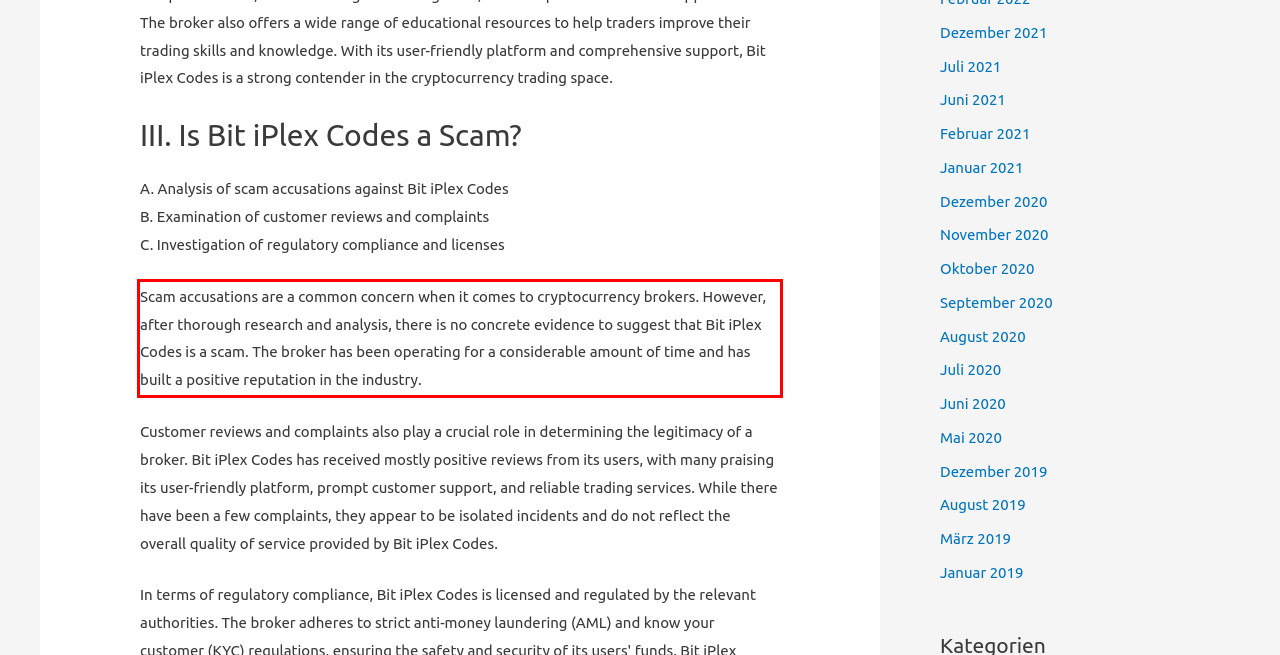Analyze the screenshot of a webpage where a red rectangle is bounding a UI element. Extract and generate the text content within this red bounding box.

Scam accusations are a common concern when it comes to cryptocurrency brokers. However, after thorough research and analysis, there is no concrete evidence to suggest that Bit iPlex Codes is a scam. The broker has been operating for a considerable amount of time and has built a positive reputation in the industry.